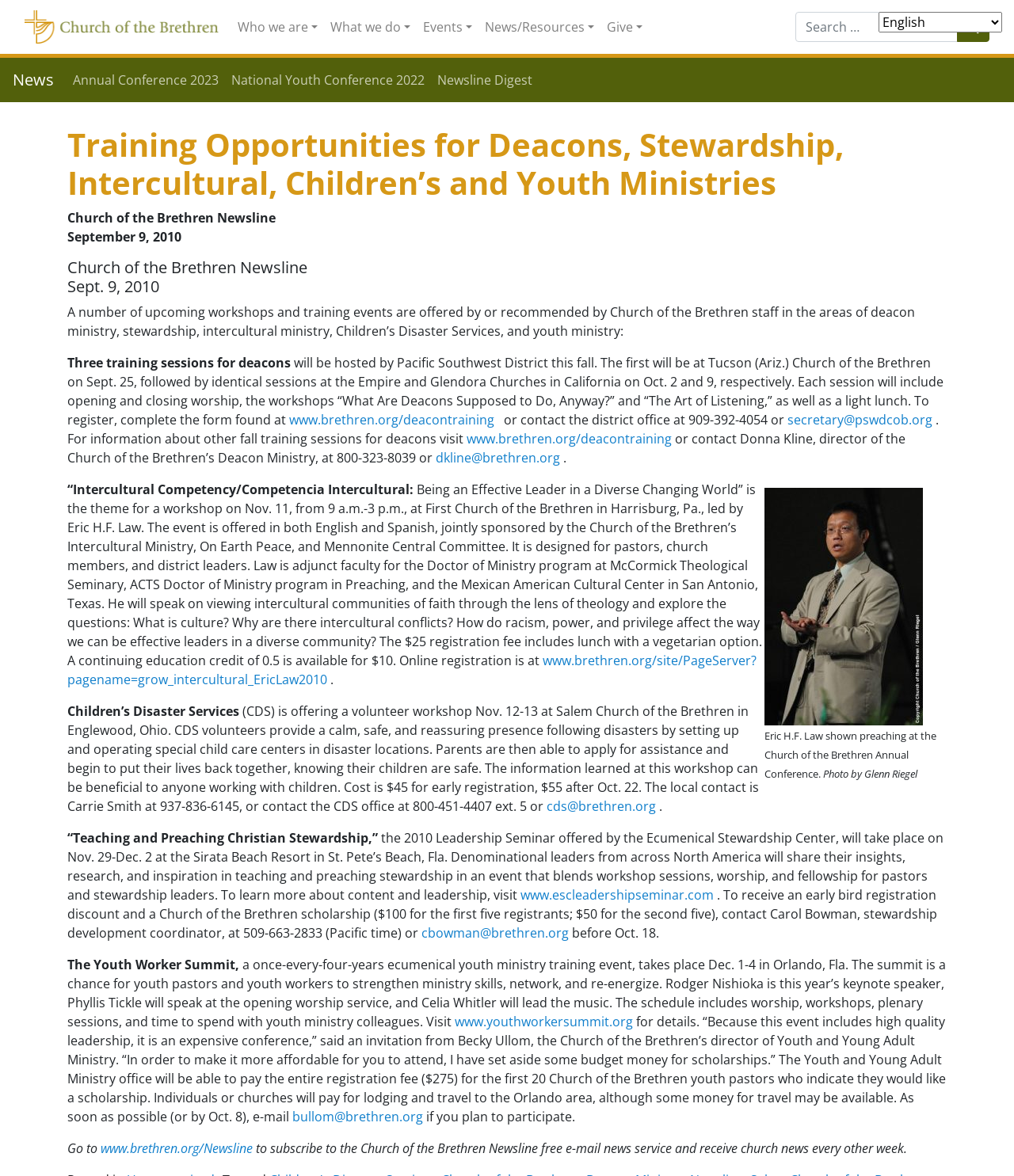Find the bounding box coordinates for the area that must be clicked to perform this action: "Go to Who we are page".

[0.228, 0.009, 0.319, 0.036]